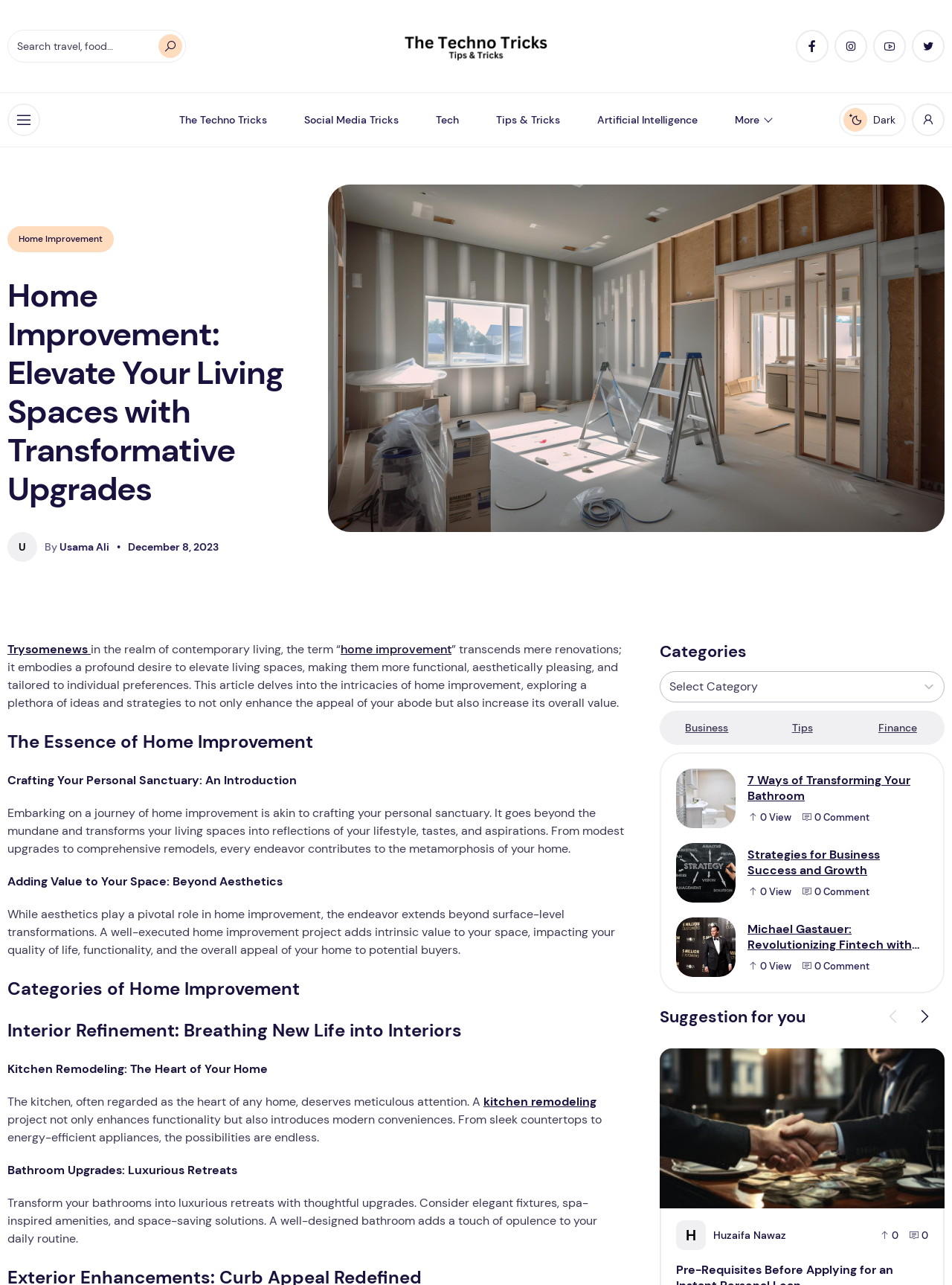What is the function of the button with the '' icon? Using the information from the screenshot, answer with a single word or phrase.

Enable dark mode